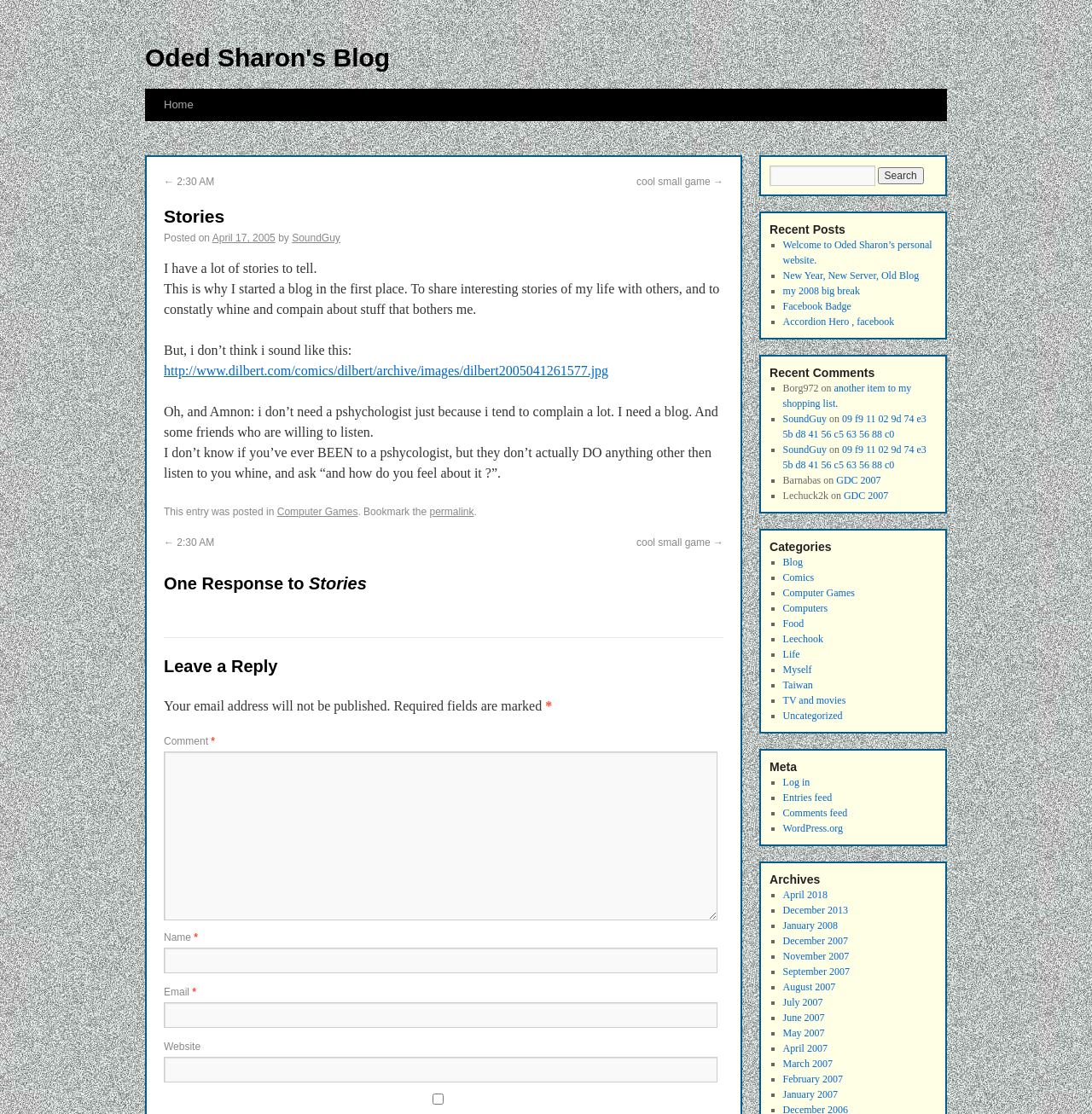Please determine the bounding box coordinates of the element to click on in order to accomplish the following task: "Search for something". Ensure the coordinates are four float numbers ranging from 0 to 1, i.e., [left, top, right, bottom].

[0.705, 0.149, 0.858, 0.167]